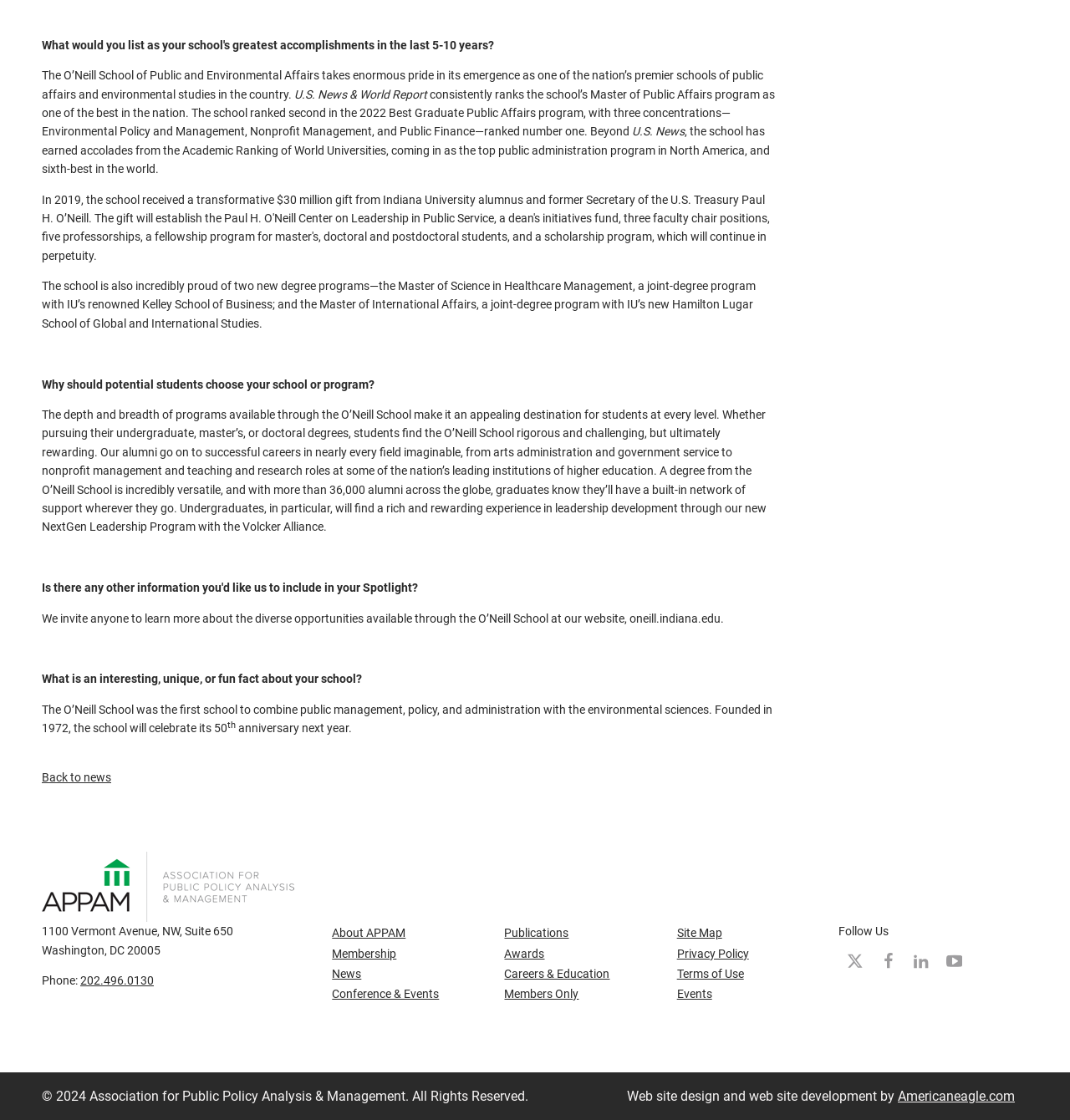Provide the bounding box coordinates of the HTML element this sentence describes: "Careers & Education". The bounding box coordinates consist of four float numbers between 0 and 1, i.e., [left, top, right, bottom].

[0.471, 0.863, 0.57, 0.875]